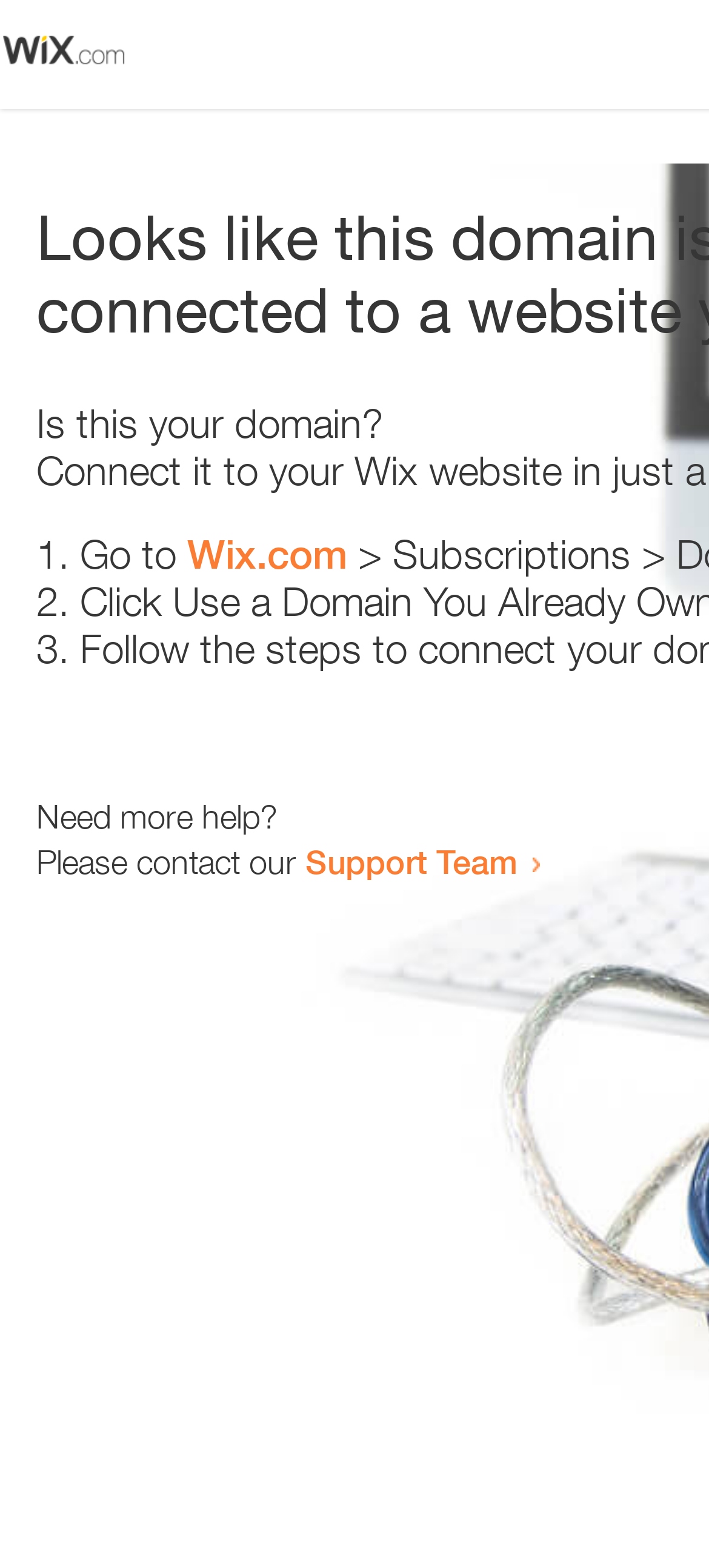Please answer the following question using a single word or phrase: 
What is the purpose of the link 'Wix.com'?

Go to